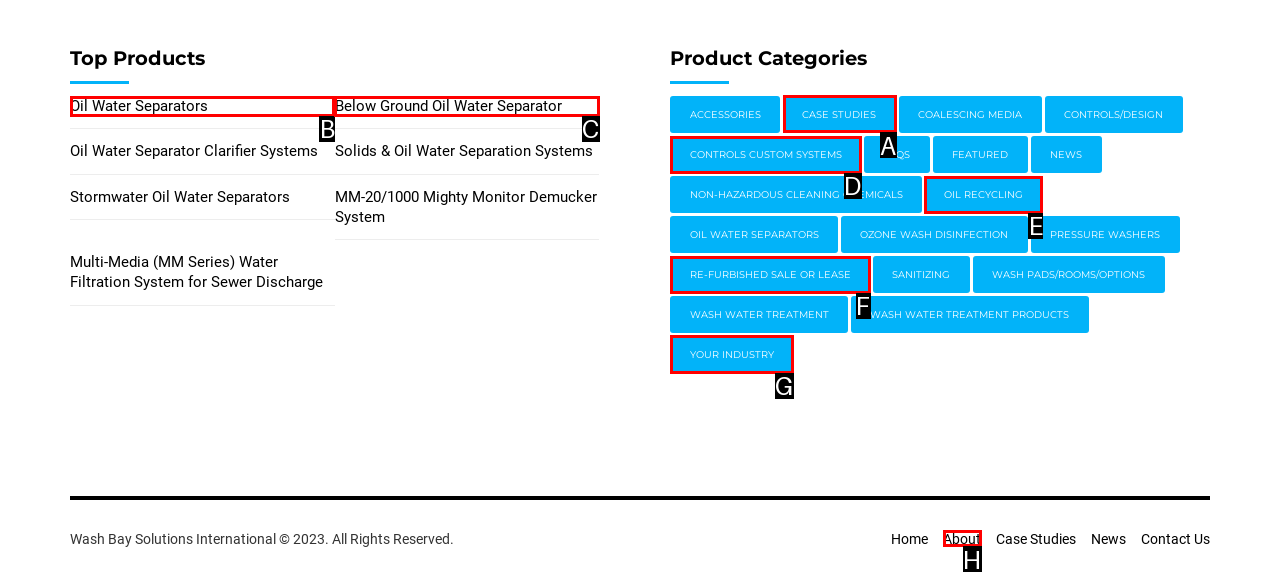Identify which HTML element should be clicked to fulfill this instruction: View Case Studies Reply with the correct option's letter.

A